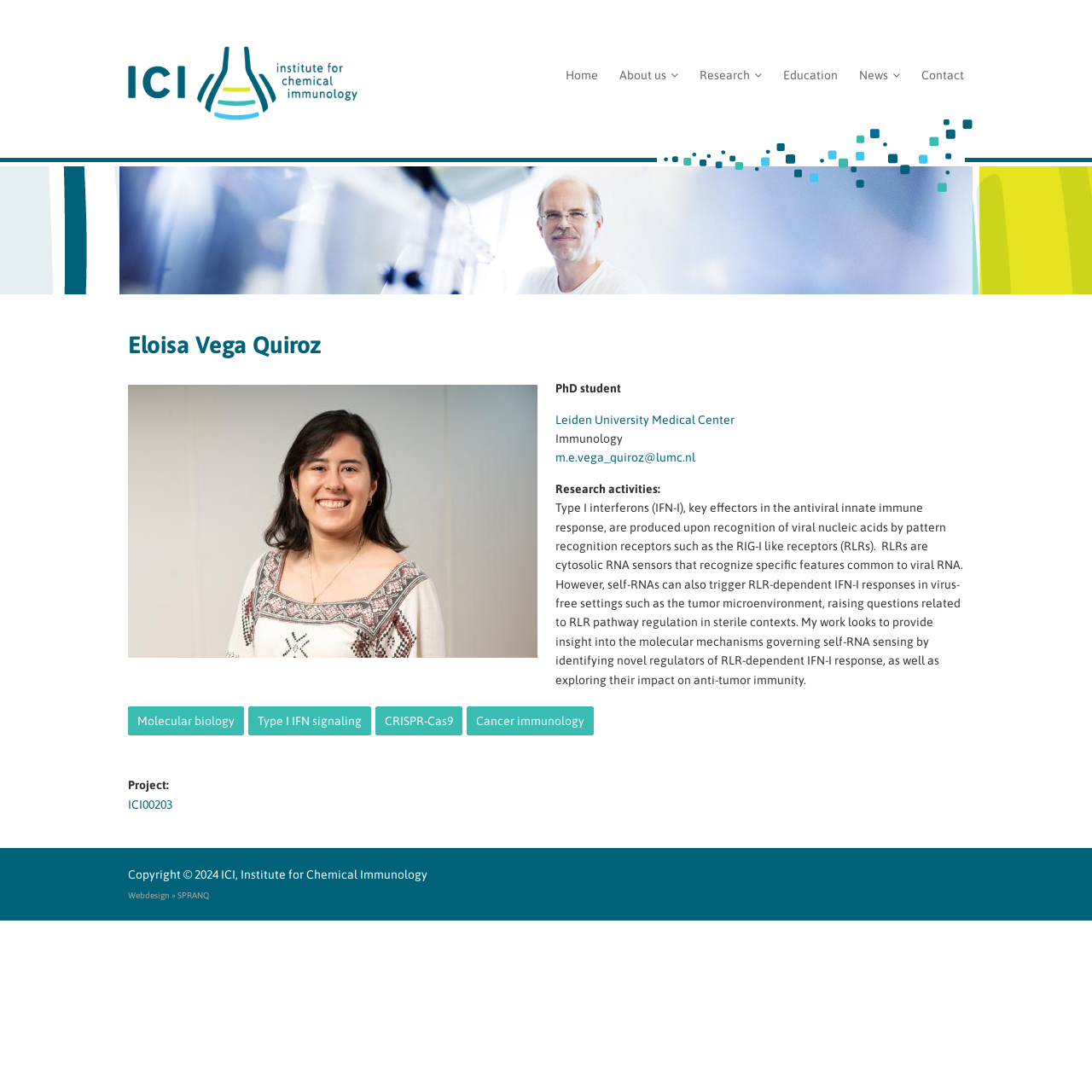Identify the bounding box coordinates of the part that should be clicked to carry out this instruction: "Learn more about the ICI00203 project".

[0.117, 0.73, 0.158, 0.743]